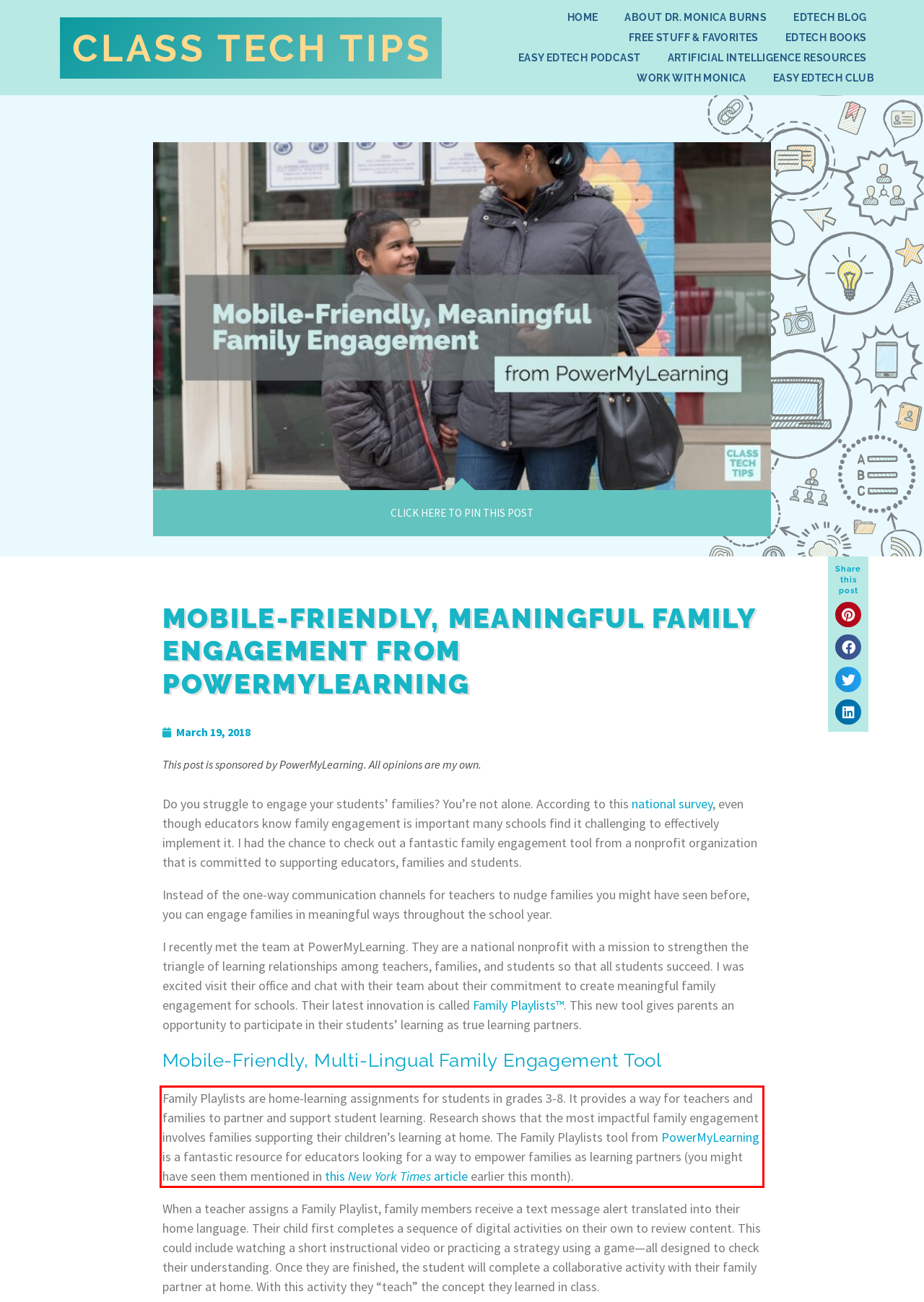Please use OCR to extract the text content from the red bounding box in the provided webpage screenshot.

Family Playlists are home-learning assignments for students in grades 3-8. It provides a way for teachers and families to partner and support student learning. Research shows that the most impactful family engagement involves families supporting their children’s learning at home. The Family Playlists tool from PowerMyLearning is a fantastic resource for educators looking for a way to empower families as learning partners (you might have seen them mentioned in this New York Times article earlier this month).